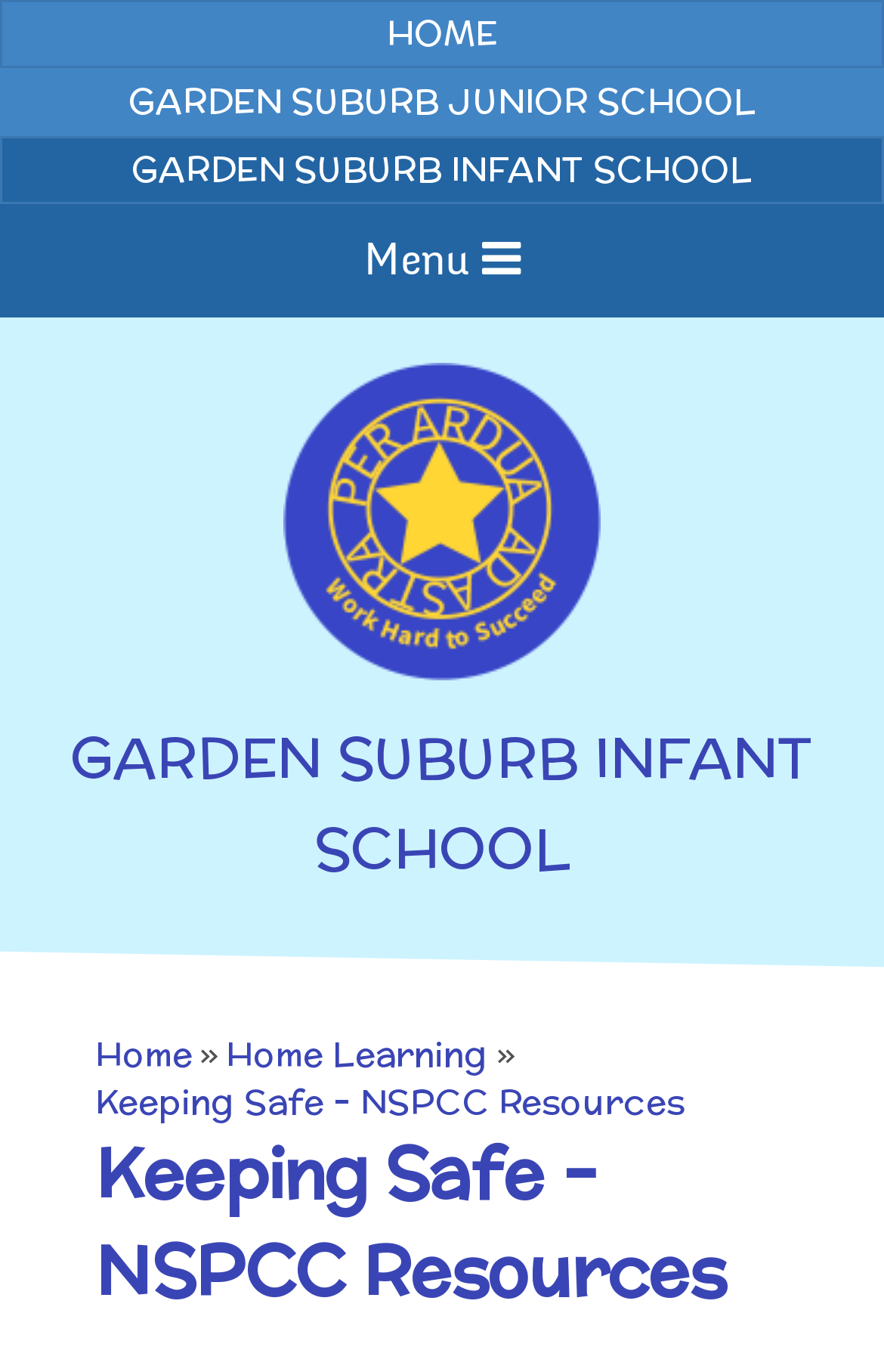What is the title of the current page?
Please provide a single word or phrase as your answer based on the screenshot.

Keeping Safe - NSPCC Resources